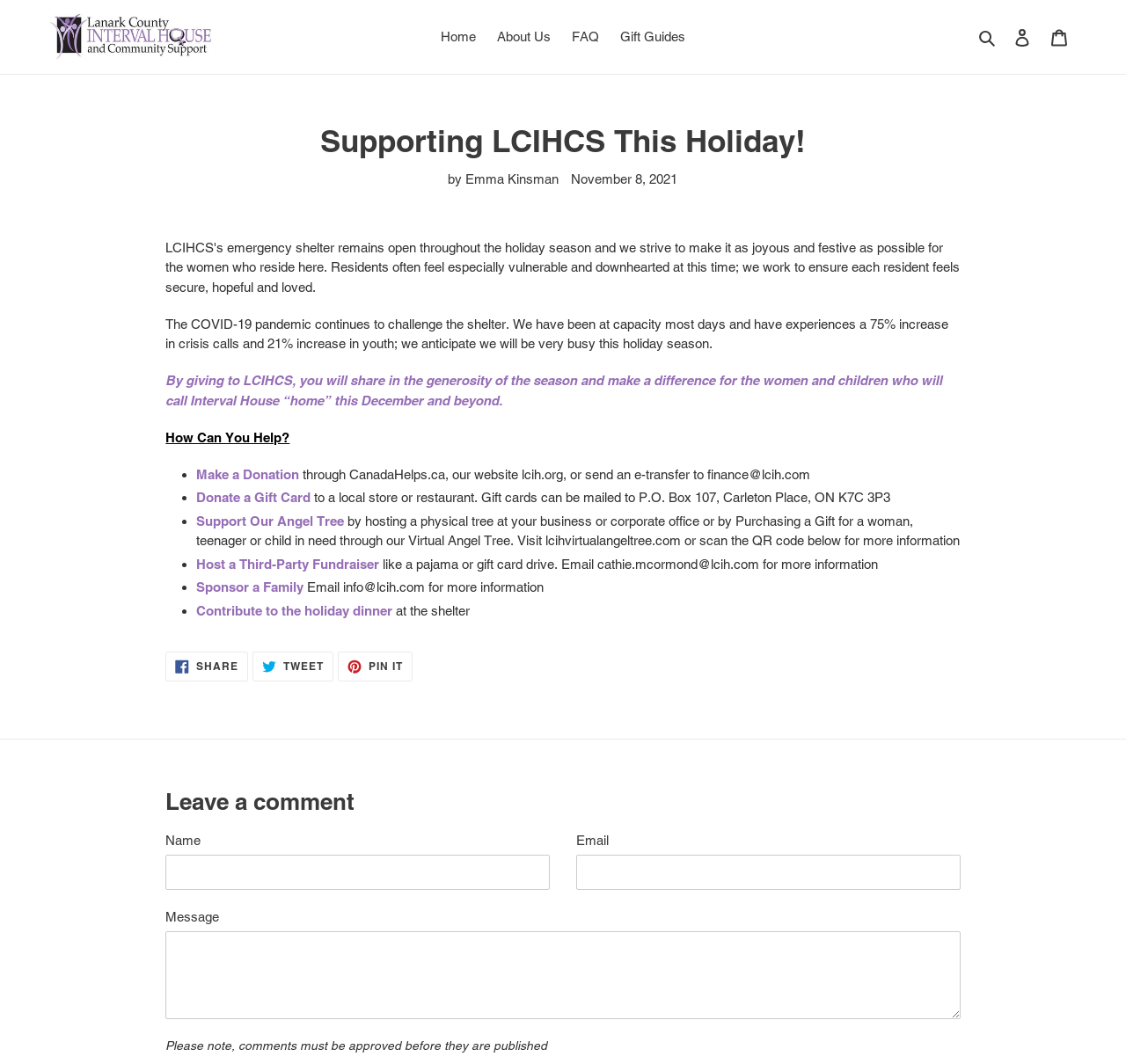Using the given description, provide the bounding box coordinates formatted as (top-left x, top-left y, bottom-right x, bottom-right y), with all values being floating point numbers between 0 and 1. Description: alt="LCIH Virtual Angel Tree"

[0.043, 0.012, 0.271, 0.057]